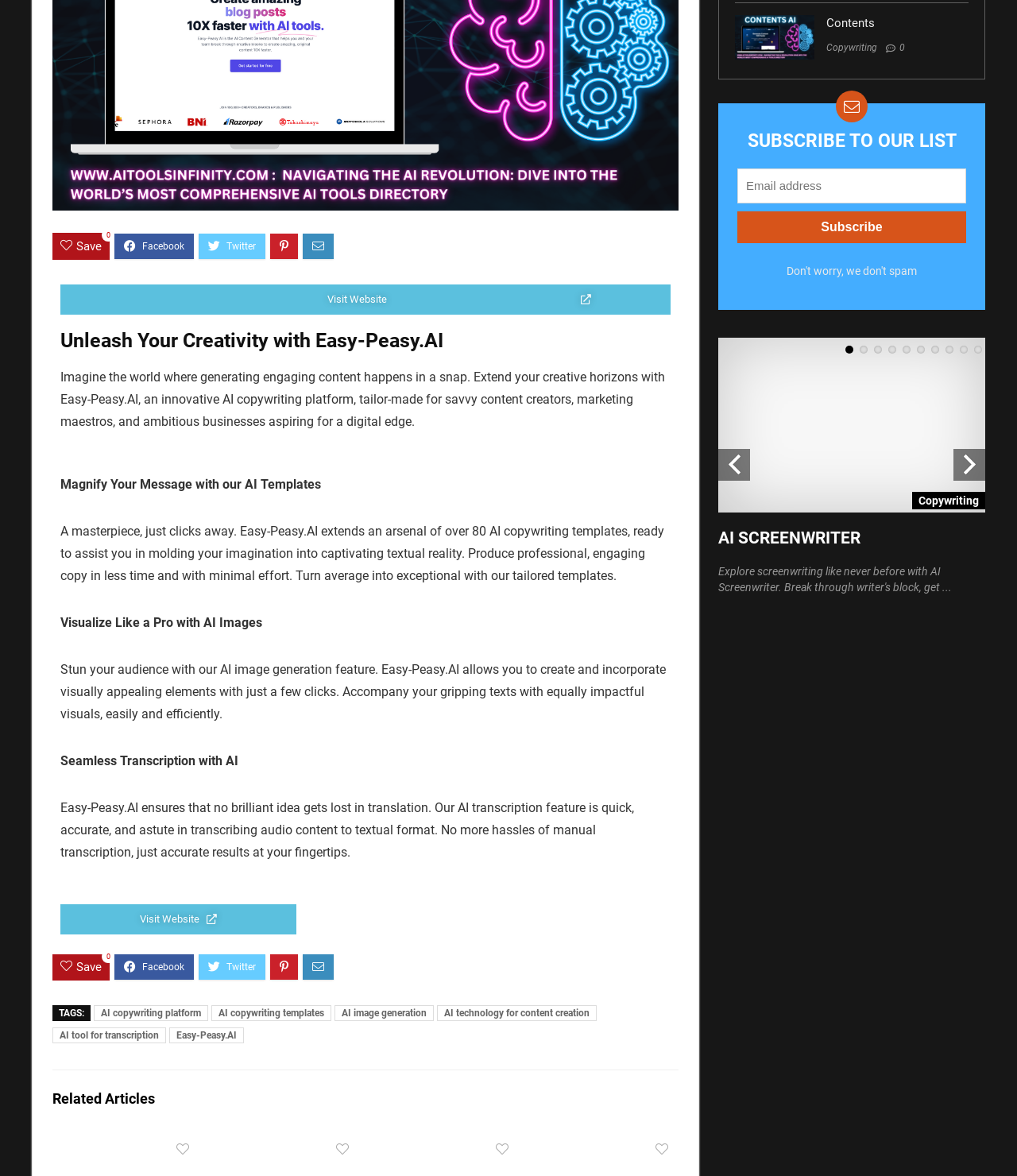Find the bounding box coordinates for the HTML element specified by: "AI image generation".

[0.329, 0.855, 0.427, 0.868]